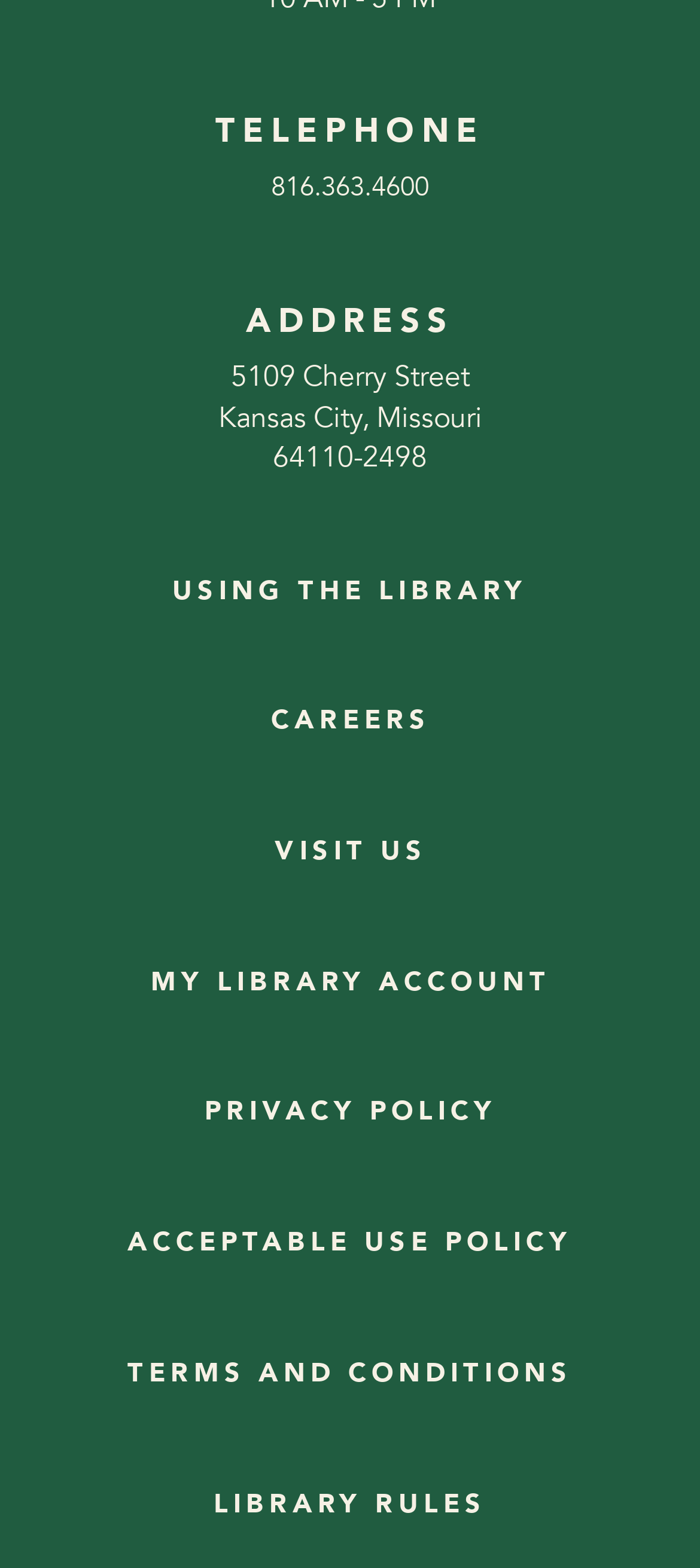Identify the bounding box coordinates for the UI element that matches this description: "Terms and Conditions".

[0.182, 0.657, 0.818, 0.681]